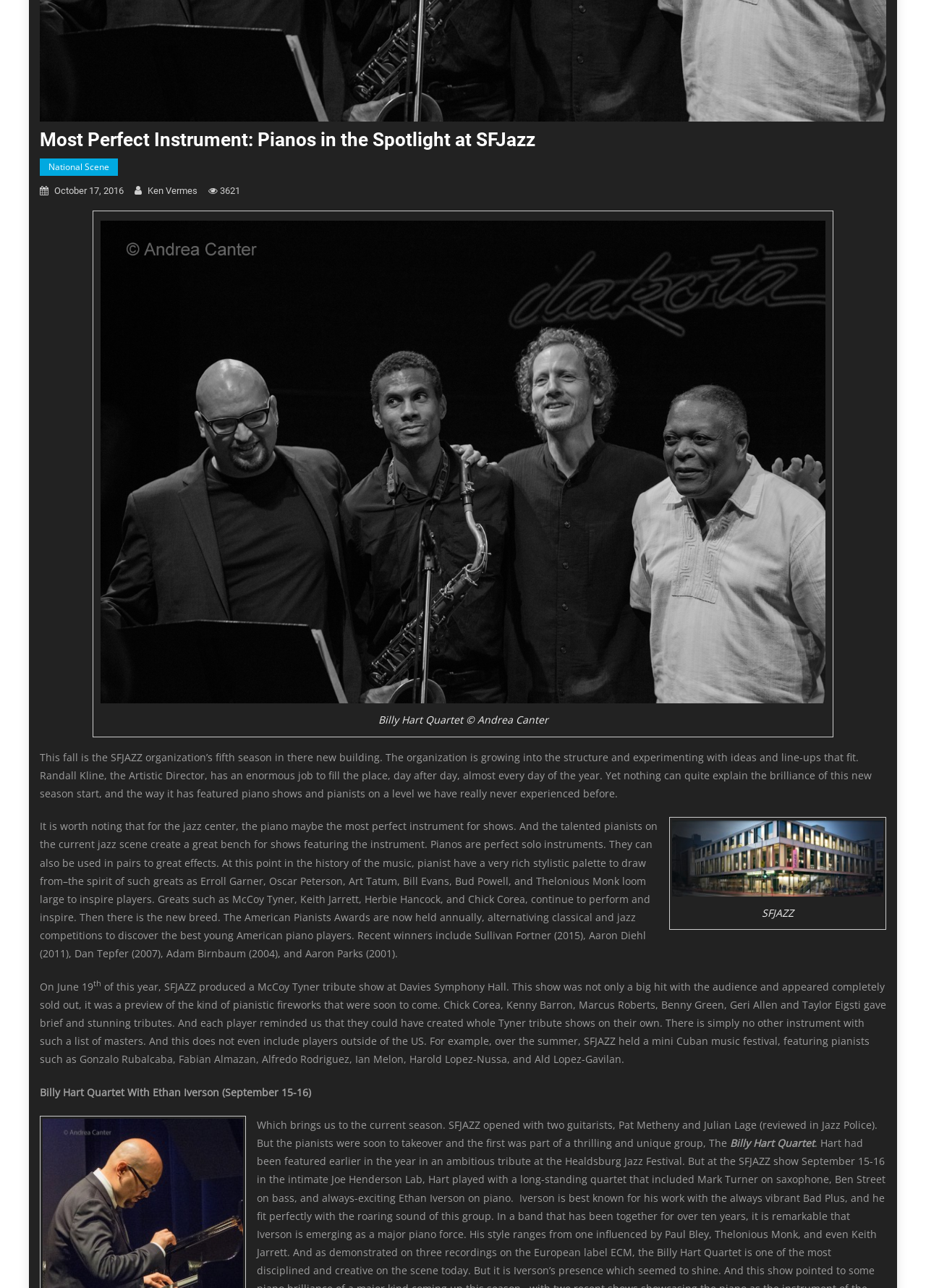Reply to the question with a single word or phrase:
What is the date of the article?

October 17, 2016